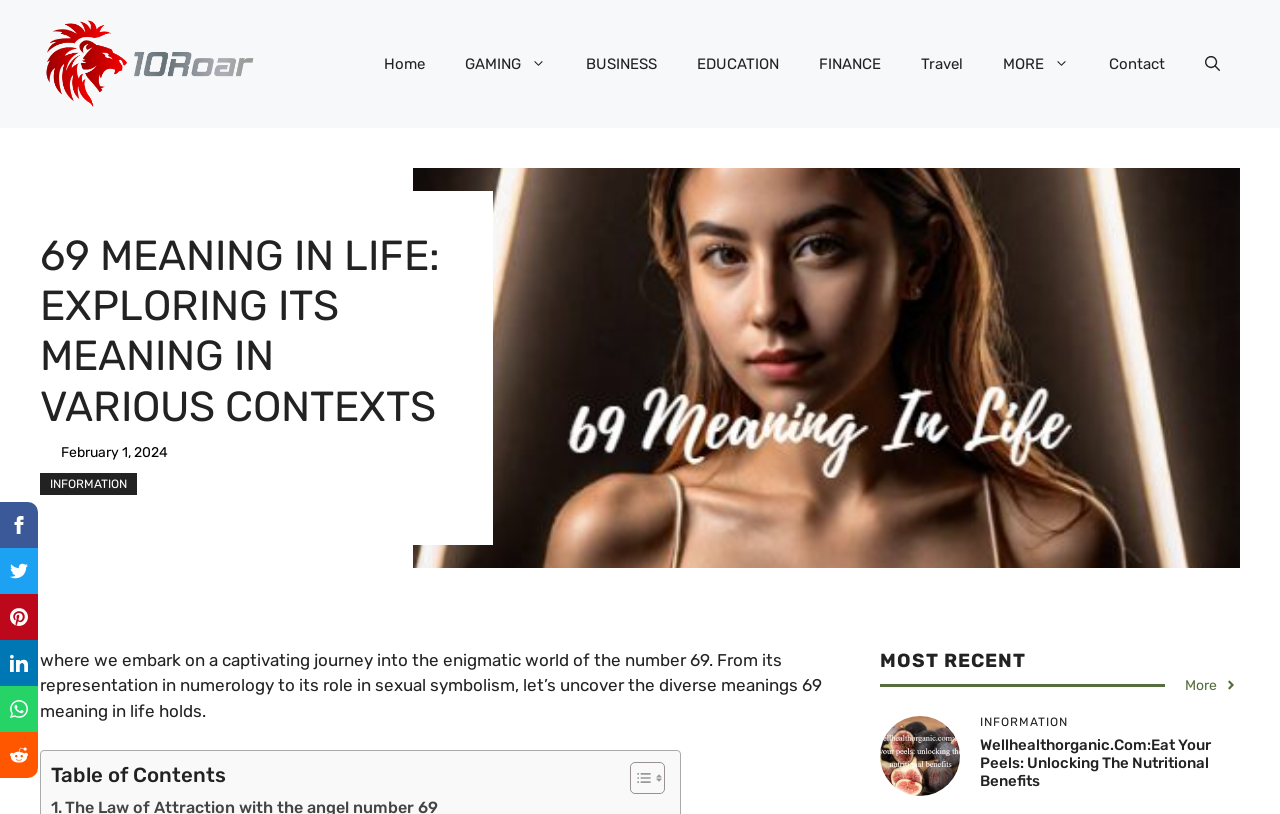Identify the bounding box coordinates of the part that should be clicked to carry out this instruction: "Open the search".

[0.926, 0.042, 0.969, 0.115]